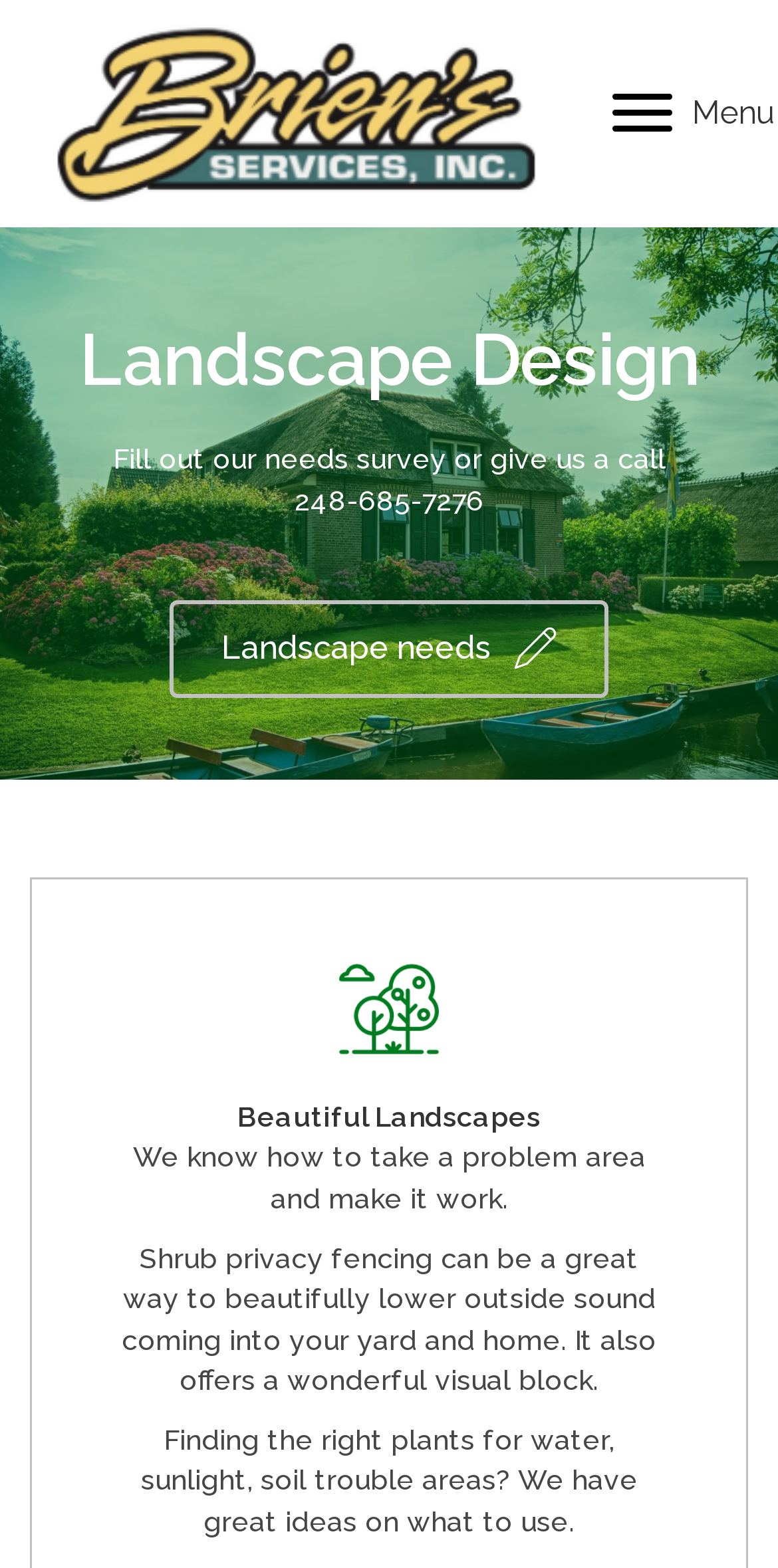Answer the question briefly using a single word or phrase: 
What is the company's expertise in terms of plant selection?

Finding right plants for water, sunlight, soil trouble areas